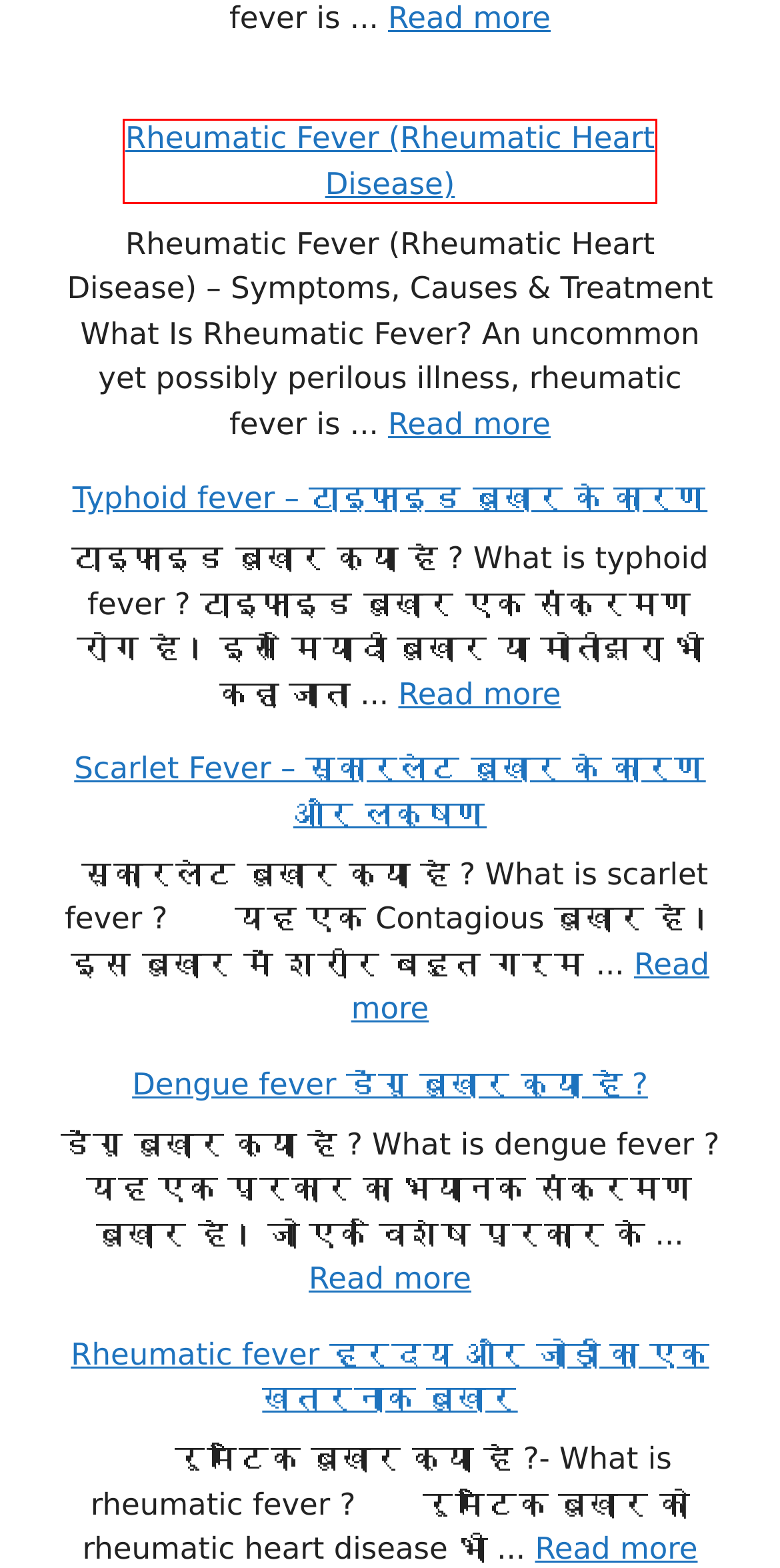Inspect the screenshot of a webpage with a red rectangle bounding box. Identify the webpage description that best corresponds to the new webpage after clicking the element inside the bounding box. Here are the candidates:
A. Dengue fever डेंगू बुखार क्या है ? - Apnaupchar
B. Rheumatic fever ह्रदय और जोड़ों का एक खतरनाक बुखार - Apnaupchar
C. Viral fever वायरल बुखार के कारण और लक्षण - Apnaupchar
D. Typhoid fever - टाइफाइड बुखार के कारण - Apnaupchar
E. Scarlet Fever - स्कारलेट बुखार के कारण और लक्षण - Apnaupchar
F. वायरल बुखार के कारण, लक्षण और वायरल बुखार से कैसे बचे - Apnaupchar
G. Relapsing Fever - Symptoms and Causes - Apnaupchar
H. Rheumatic Fever (Rheumatic Heart Disease) - Apnaupchar

H